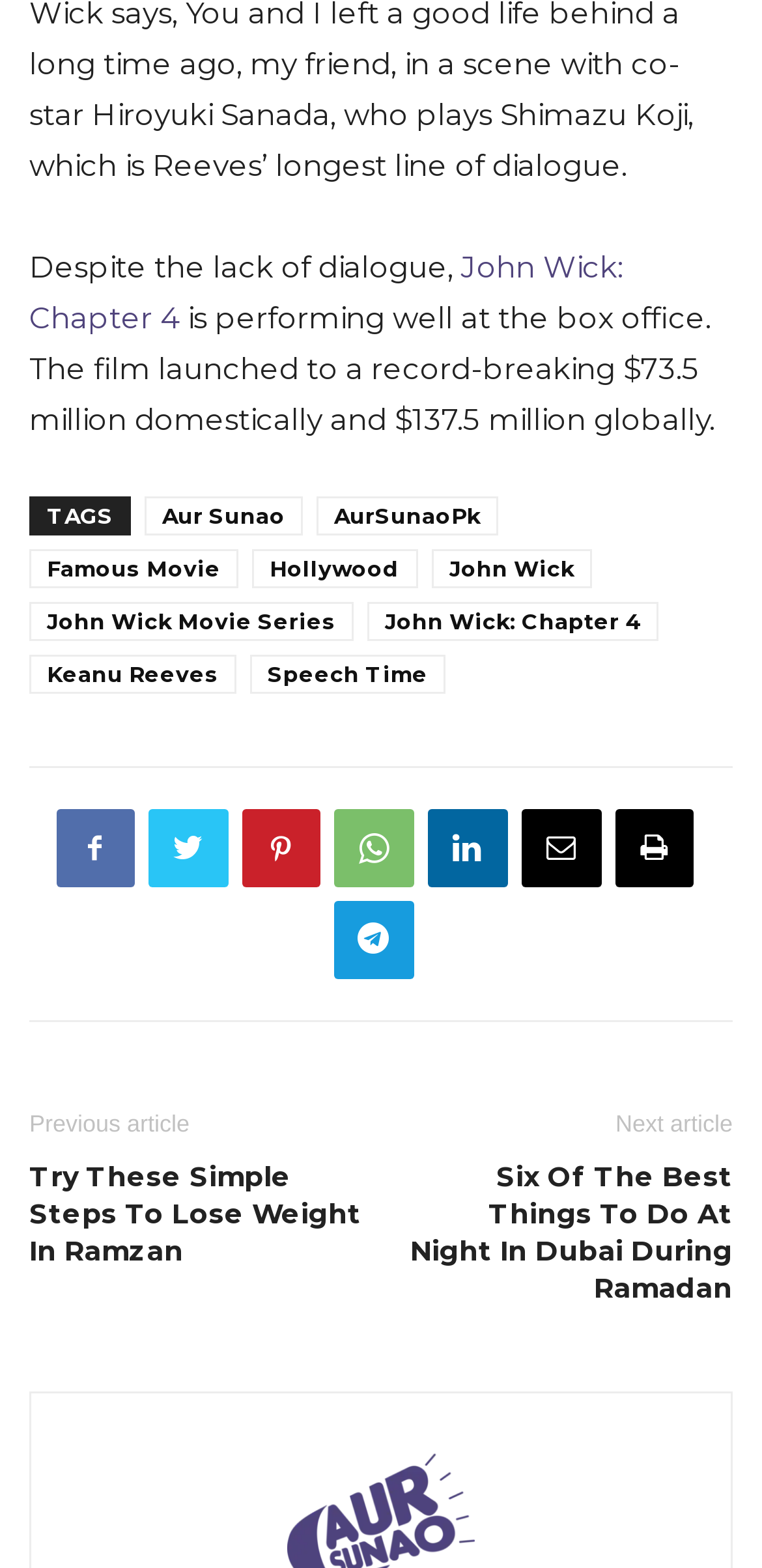Answer the following query concisely with a single word or phrase:
What is the topic of the previous article?

Lose Weight In Ramzan